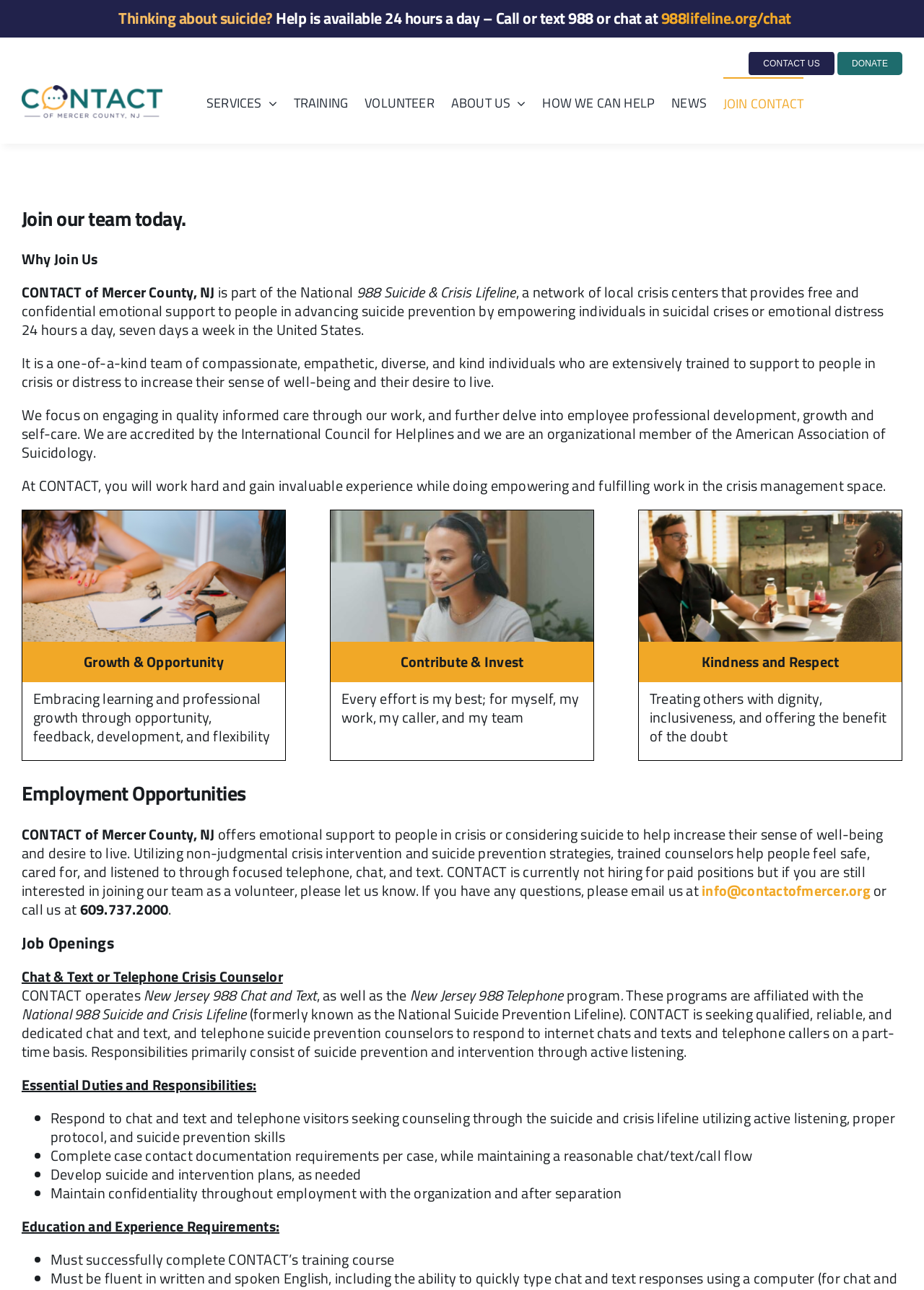What is the organization's name?
Based on the screenshot, provide your answer in one word or phrase.

CONTACT of Mercer County, NJ